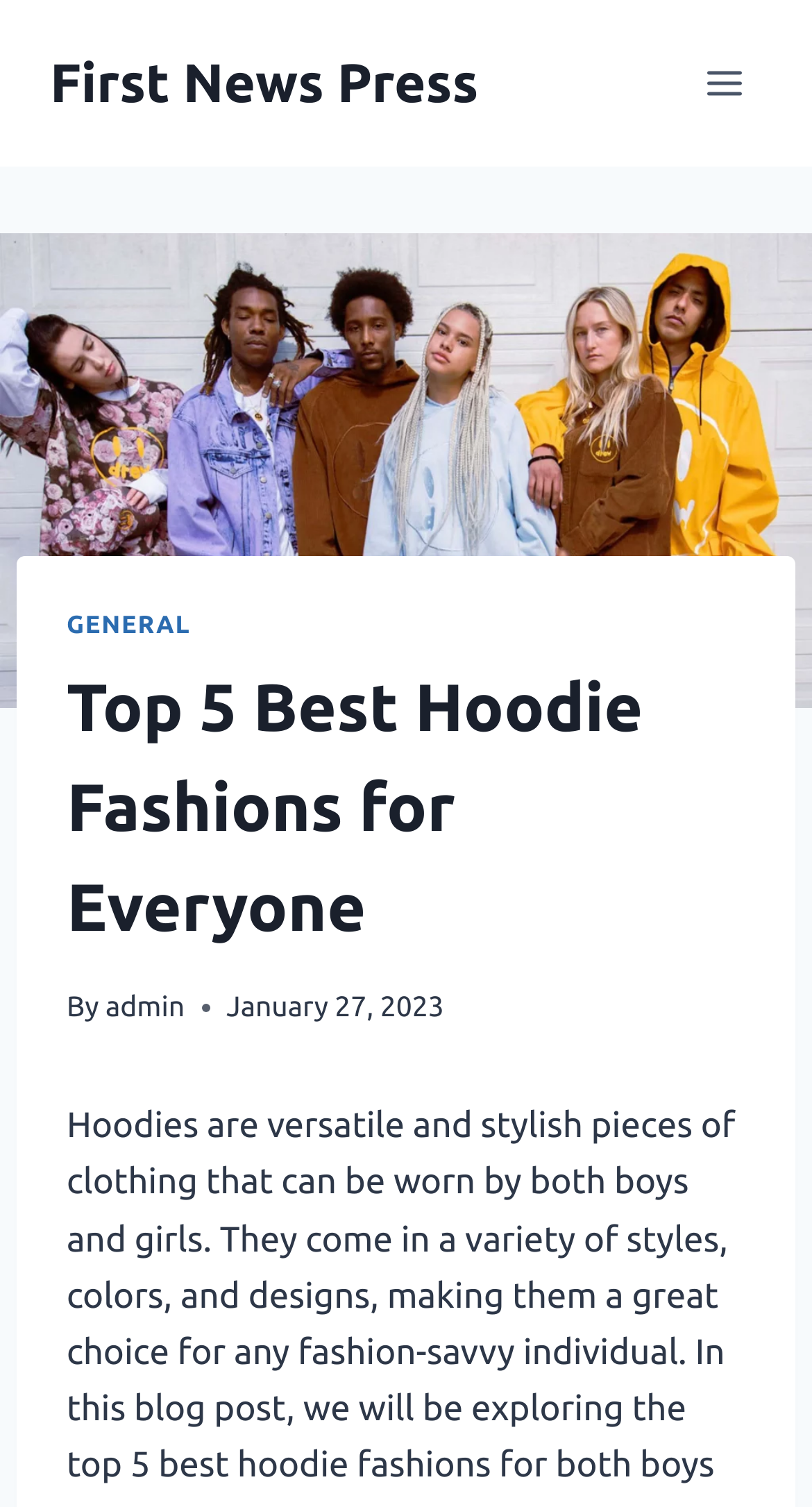Given the element description, predict the bounding box coordinates in the format (top-left x, top-left y, bottom-right x, bottom-right y). Make sure all values are between 0 and 1. Here is the element description: name="submit" value="Save $3,468/year on ClickFunnels"

None